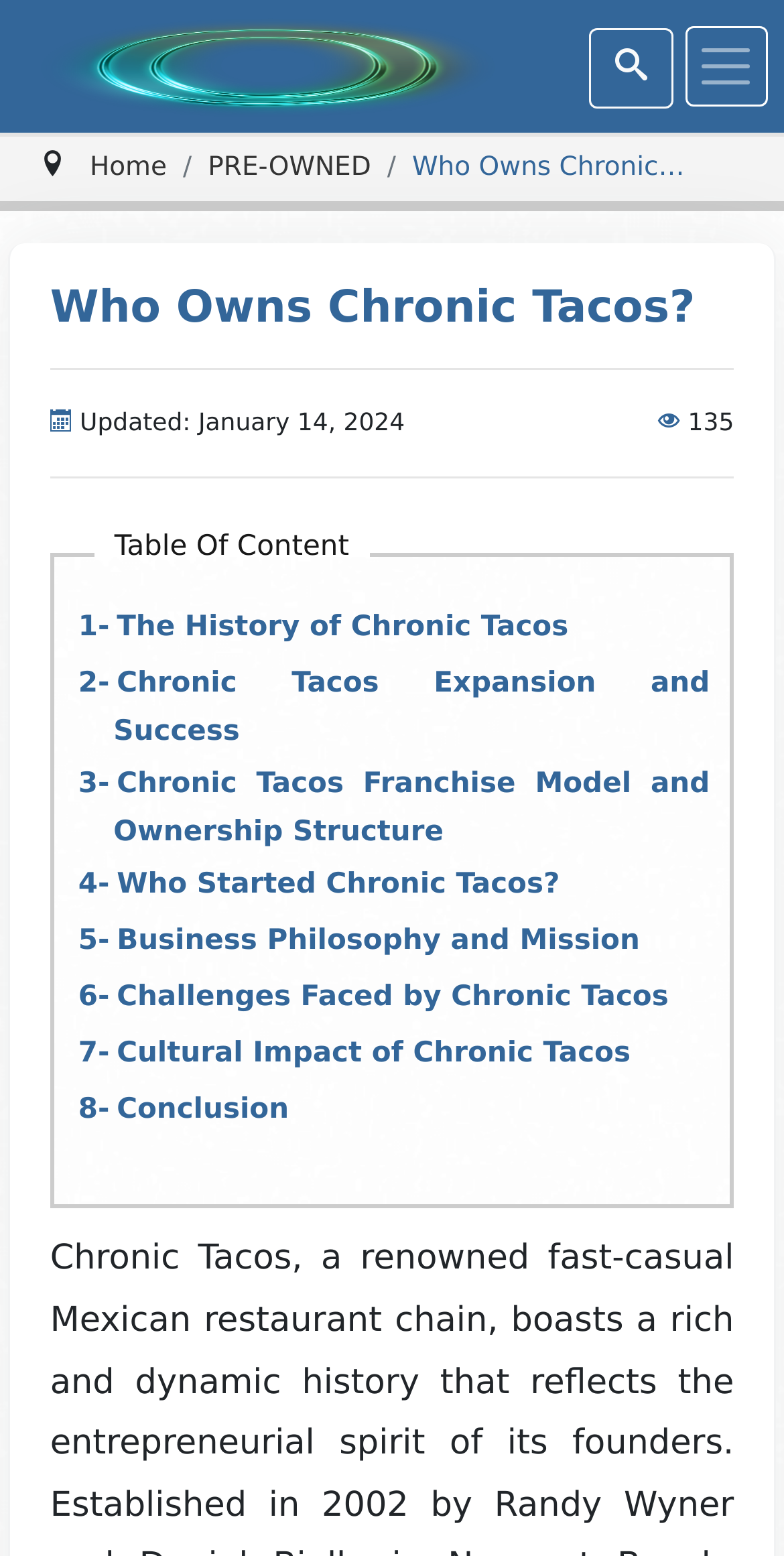Locate the bounding box of the UI element defined by this description: "Chronic Tacos Expansion and Success". The coordinates should be given as four float numbers between 0 and 1, formatted as [left, top, right, bottom].

[0.145, 0.419, 0.905, 0.492]